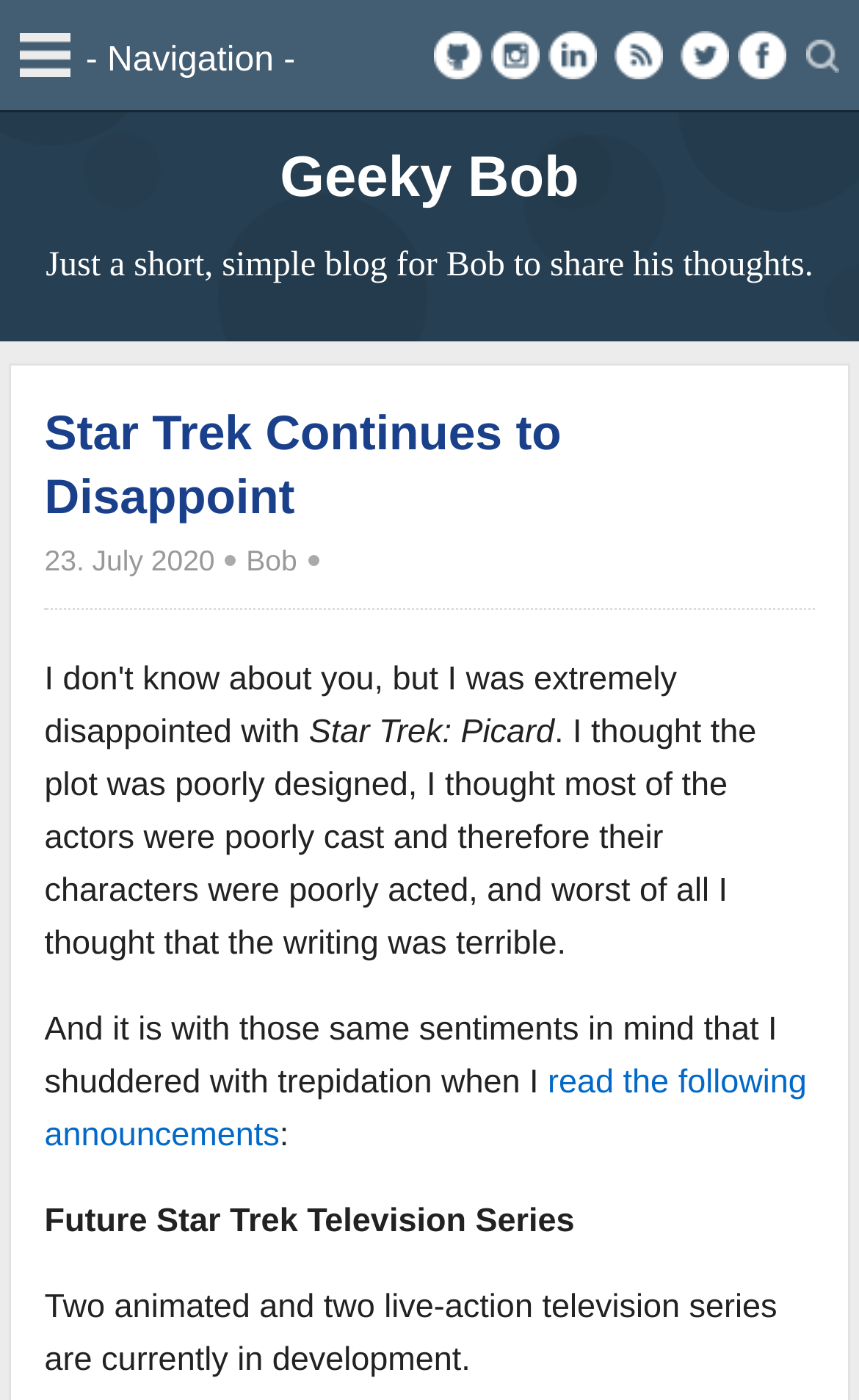Identify the bounding box coordinates of the region that should be clicked to execute the following instruction: "Read more about 'Future Star Trek Television Series'".

[0.052, 0.859, 0.669, 0.886]